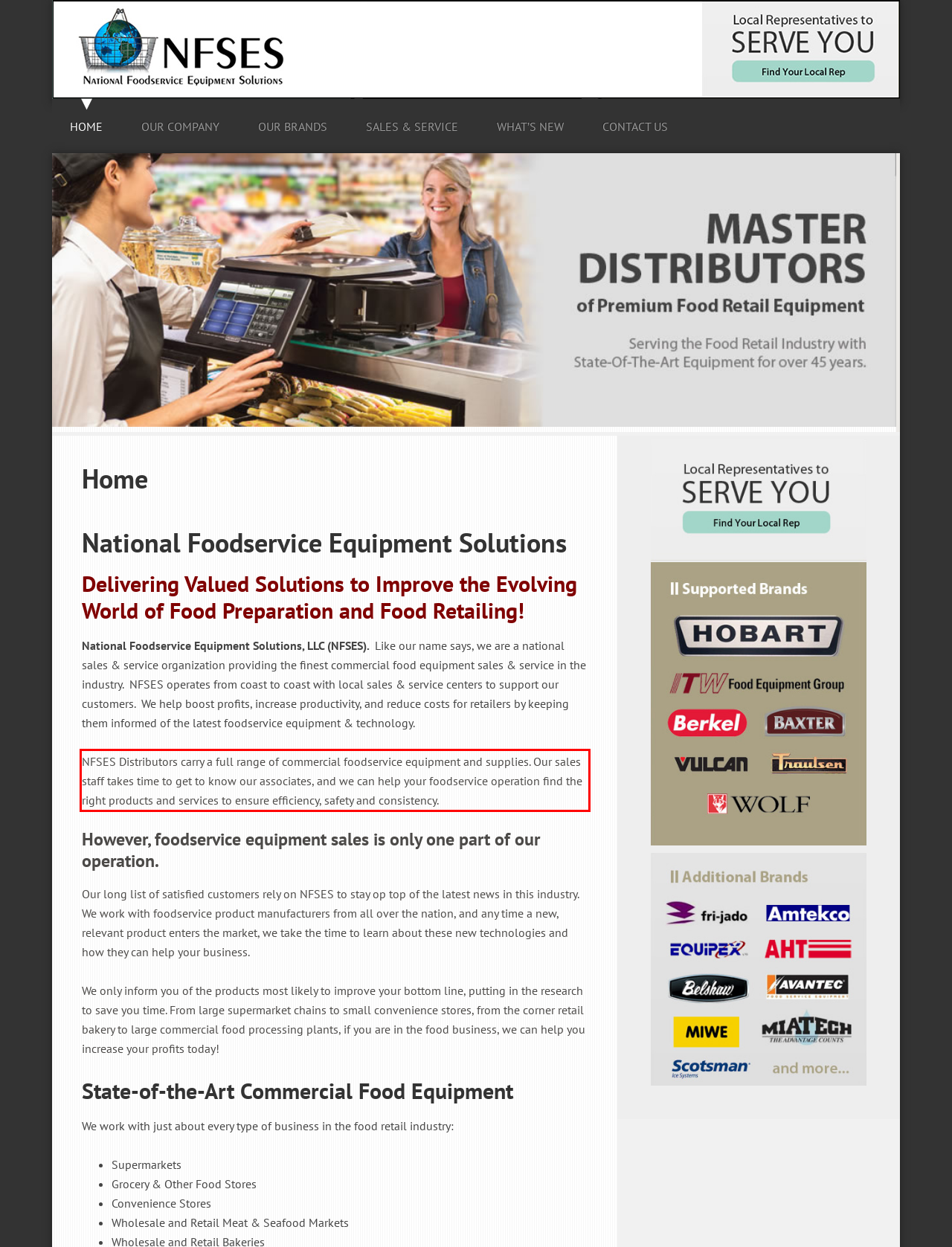Please look at the screenshot provided and find the red bounding box. Extract the text content contained within this bounding box.

NFSES Distributors carry a full range of commercial foodservice equipment and supplies. Our sales staff takes time to get to know our associates, and we can help your foodservice operation find the right products and services to ensure efficiency, safety and consistency.